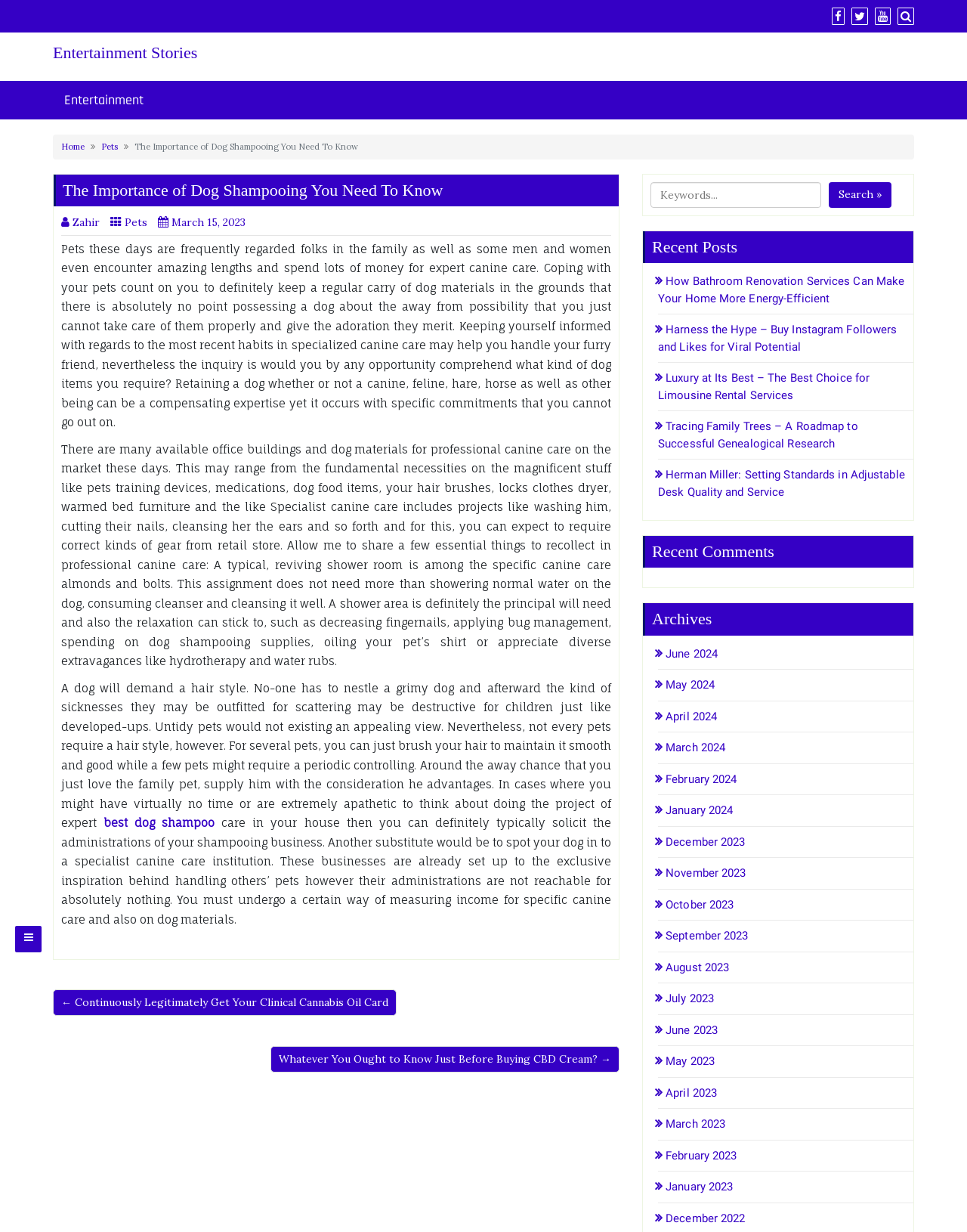What is the importance of dog shampooing?
Refer to the image and offer an in-depth and detailed answer to the question.

According to the webpage, dog shampooing is one of the essential things to remember in professional canine care. It is mentioned that a typical, reviving bath is one of the specific canine care nuts and bolts, and it involves showering normal water on the dog, consuming cleanser, and cleansing it well.